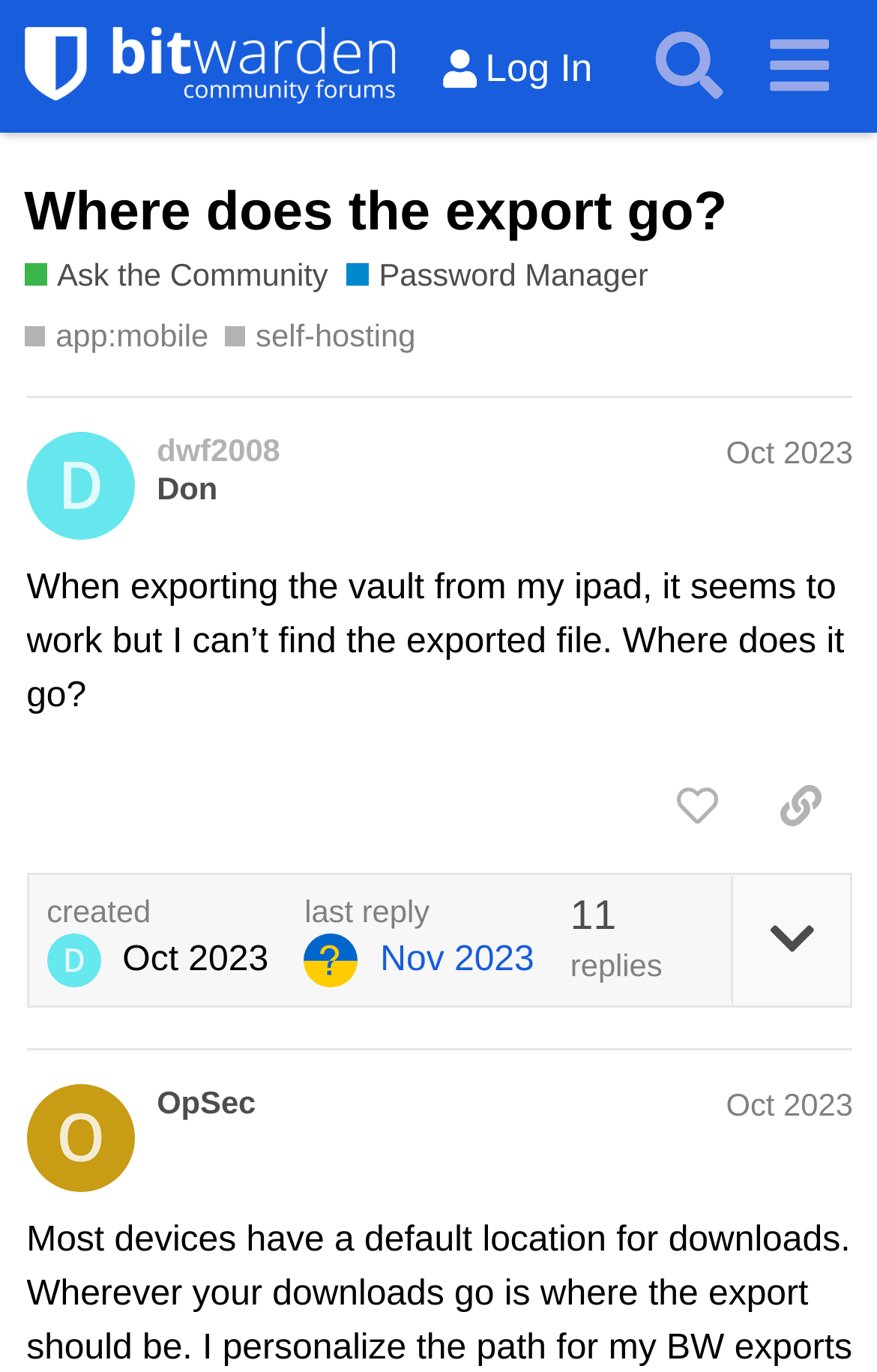Provide a single word or phrase to answer the given question: 
How many replies are there to the post?

11